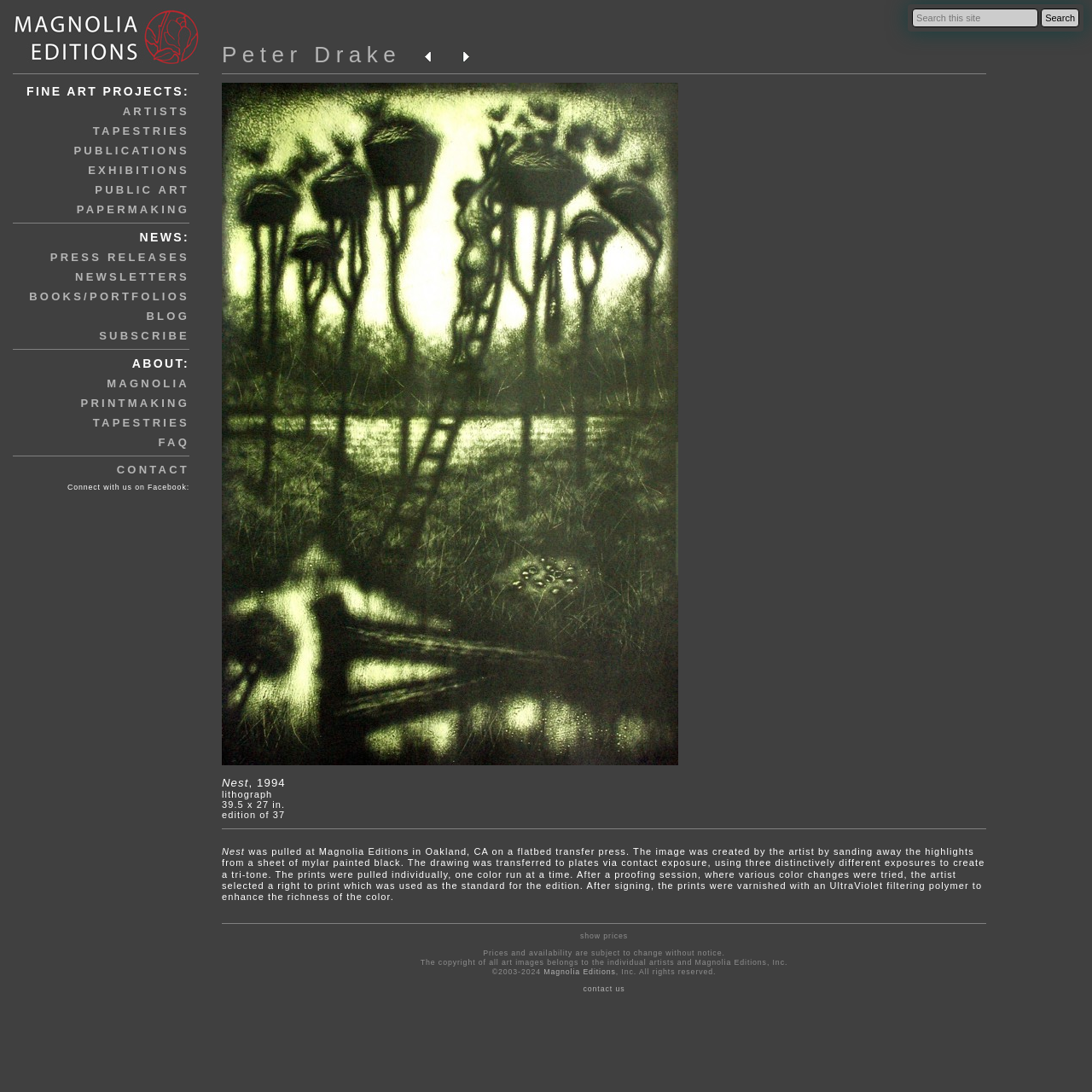Refer to the screenshot and give an in-depth answer to this question: What is the name of the fine art studio?

I found the name of the fine art studio by looking at the top-left corner of the webpage, where it says 'Nest — Magnolia Editions'.